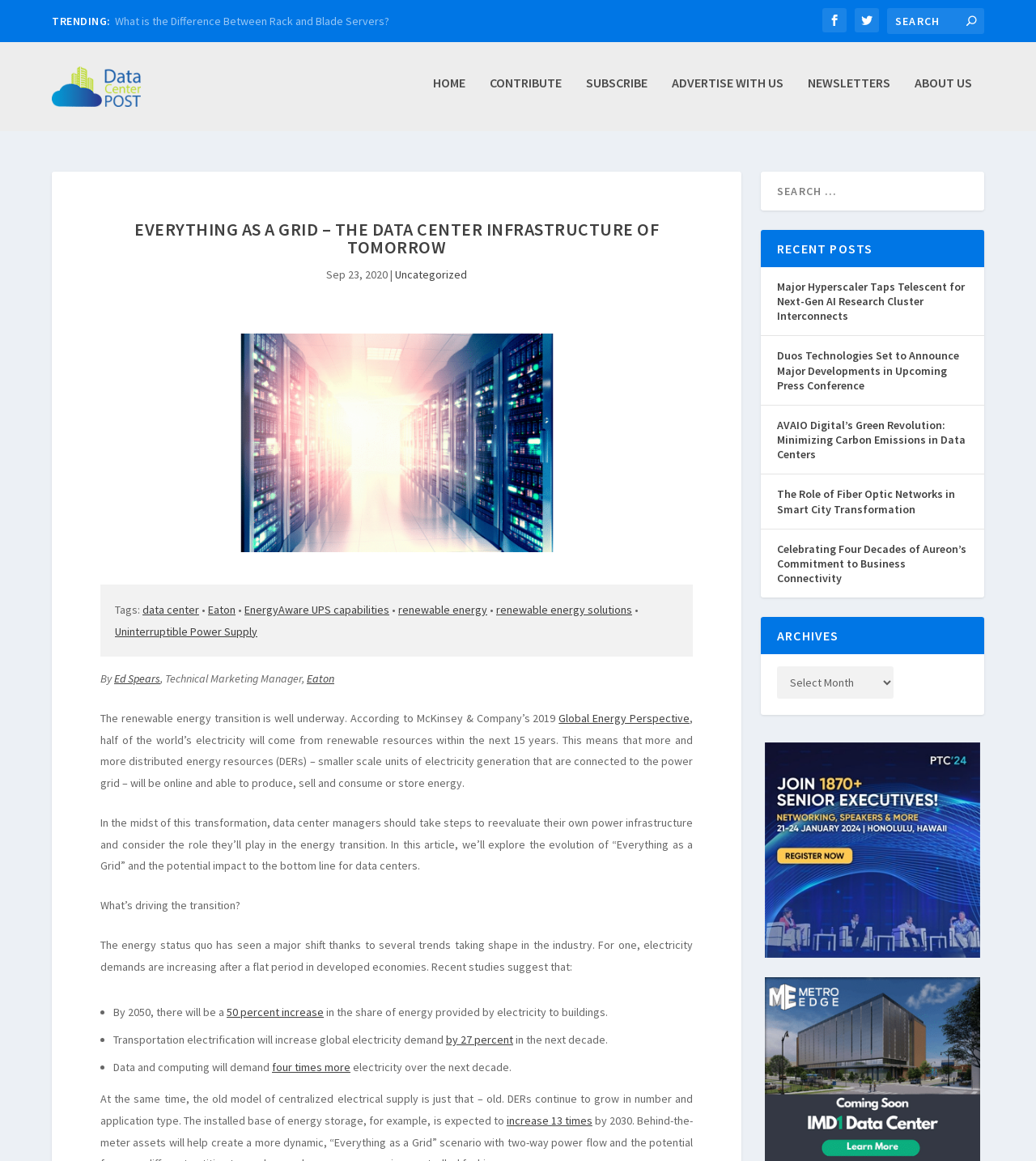How many recent posts are listed on the webpage?
Refer to the image and answer the question using a single word or phrase.

5